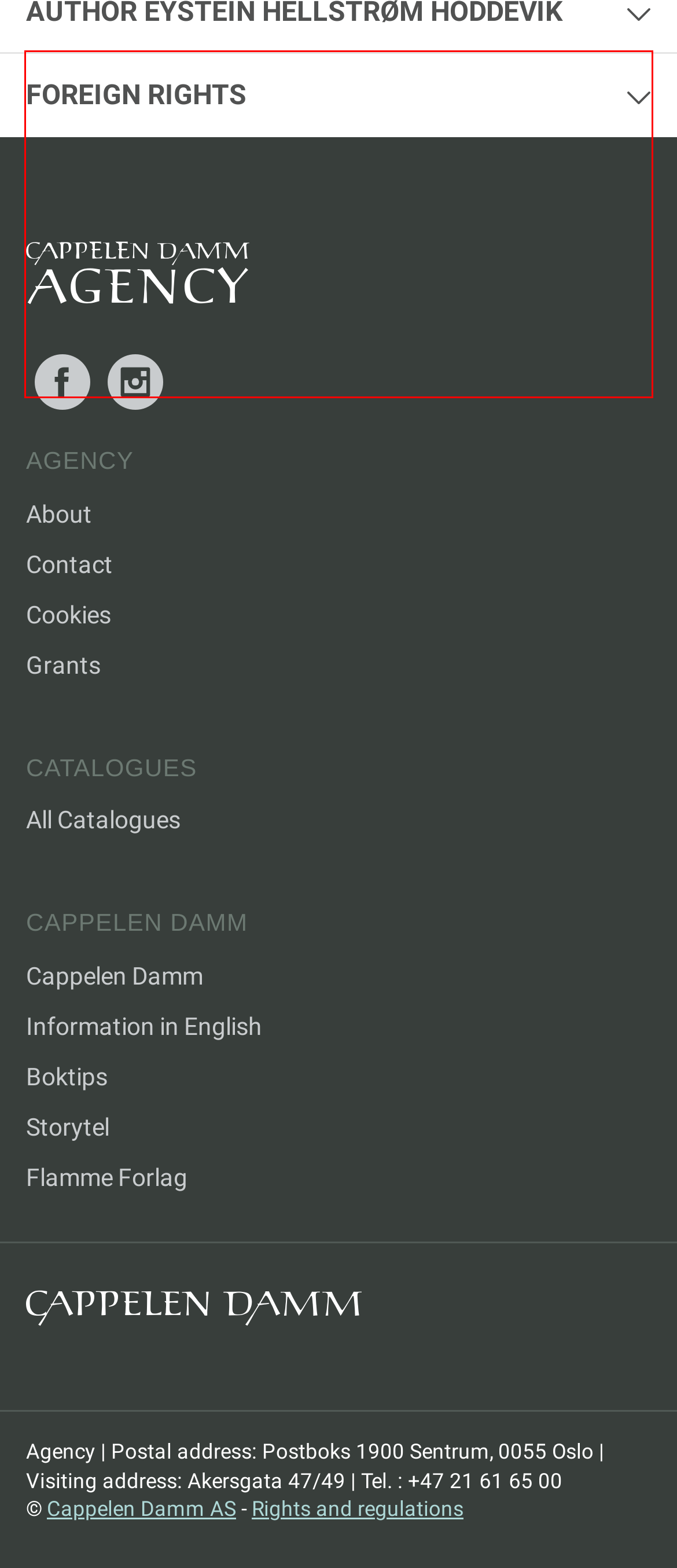You are given a screenshot showing a webpage with a red bounding box. Perform OCR to capture the text within the red bounding box.

Eystein Hellstrøm Hoddevik (b. 1980) has a PhD in molecular biology and neuroscience and works as a medical doctor. He has lived in France, Scotland, Germany and Sweden and has previously worked in the navy, on ships, in internal medicine and in the accident and emergency department. He is currently employed at the Department of Pathology, Oslo University Hospital, and teaches at the Faculty of Medicine, University of Oslo.